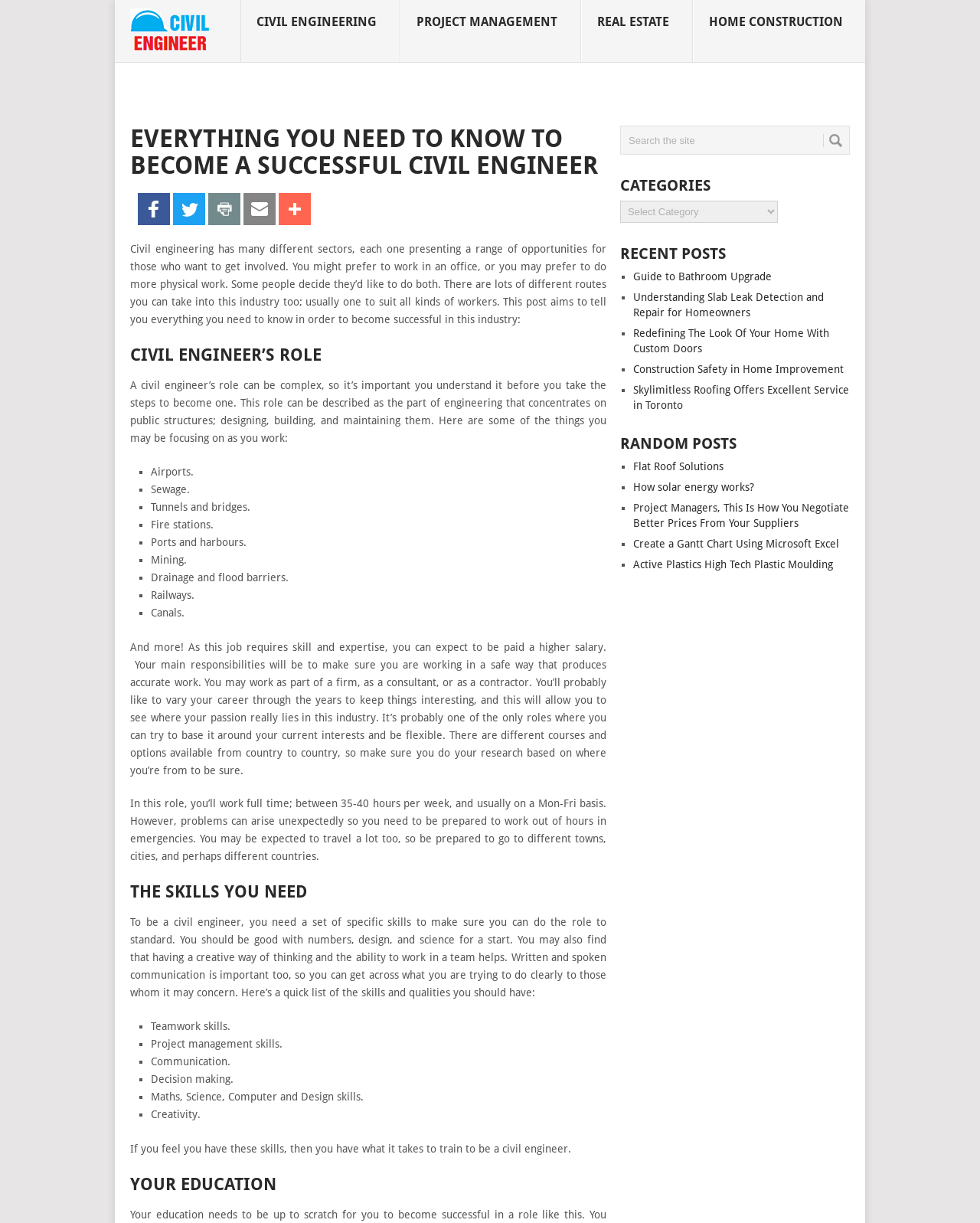Craft a detailed narrative of the webpage's structure and content.

This webpage is about civil engineering, with a focus on becoming a successful civil engineer. At the top, there is a heading "Civil Engineer Blog" with an image, followed by a row of links to different sectors, including "CIVIL ENGINEERING", "PROJECT MANAGEMENT", "REAL ESTATE", and "HOME CONSTRUCTION". 

Below this, there is a main heading "EVERYTHING YOU NEED TO KNOW TO BECOME A SUCCESSFUL CIVIL ENGINEER", followed by a brief introduction to civil engineering and its various sectors. The text explains that civil engineers work on public structures, designing, building, and maintaining them, and lists some examples of projects they might work on, such as airports, sewage systems, tunnels, and bridges.

The page then delves deeper into the role of a civil engineer, explaining that it requires skill and expertise, and that civil engineers can work as part of a firm, as consultants, or as contractors. The text also mentions that civil engineers need to be prepared to work out of hours in emergencies and may need to travel frequently.

Next, the page discusses the skills required to be a civil engineer, including teamwork, project management, communication, decision-making, and maths, science, computer, and design skills. It also mentions the importance of creativity.

The page then moves on to discuss education and training for civil engineers, with a heading "YOUR EDUCATION".

On the right-hand side of the page, there is a complementary section with a search box, a categories section, and a list of recent and random posts, including links to articles on bathroom upgrades, slab leak detection, custom doors, construction safety, and more.